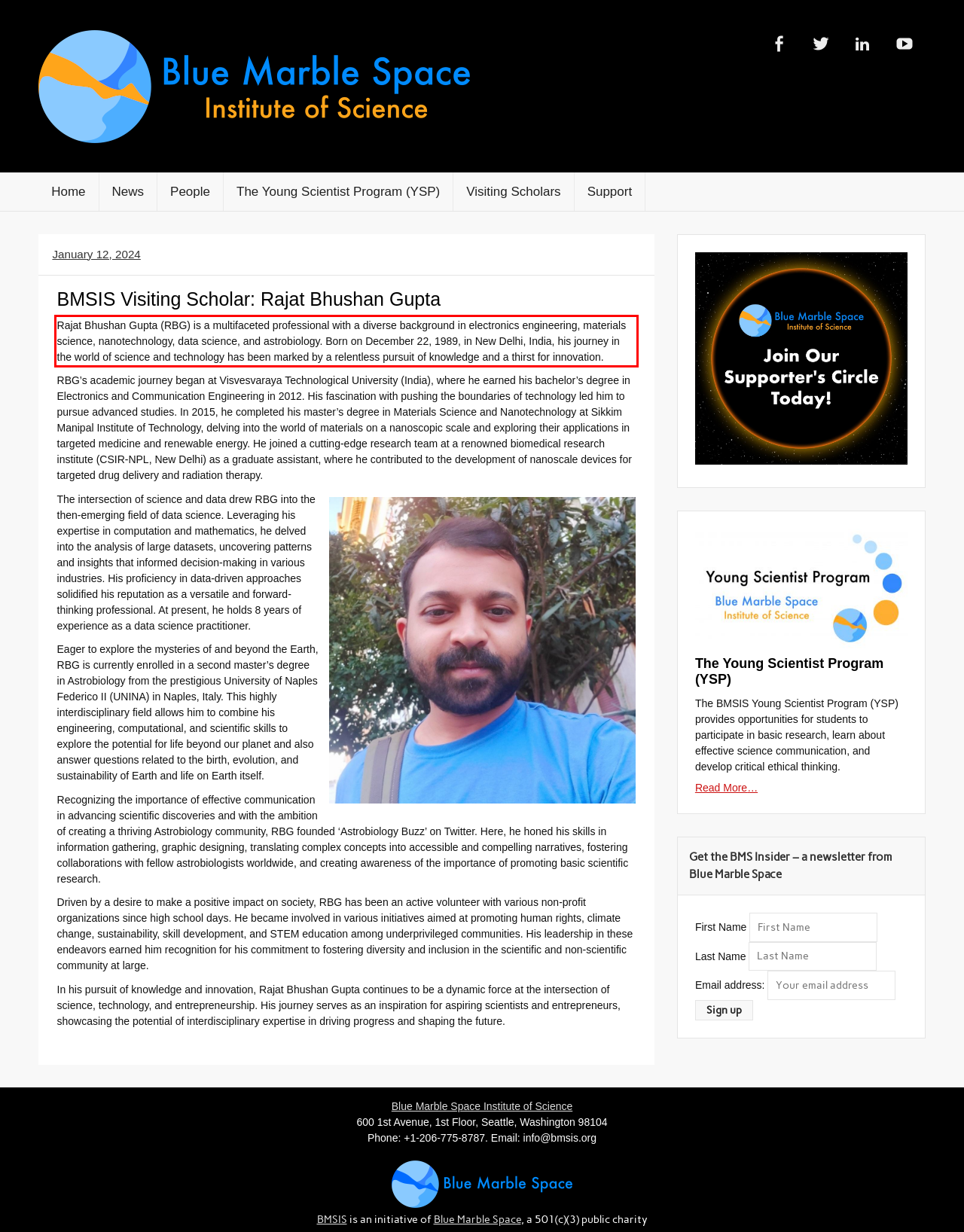You are given a screenshot showing a webpage with a red bounding box. Perform OCR to capture the text within the red bounding box.

Rajat Bhushan Gupta (RBG) is a multifaceted professional with a diverse background in electronics engineering, materials science, nanotechnology, data science, and astrobiology. Born on December 22, 1989, in New Delhi, India, his journey in the world of science and technology has been marked by a relentless pursuit of knowledge and a thirst for innovation.